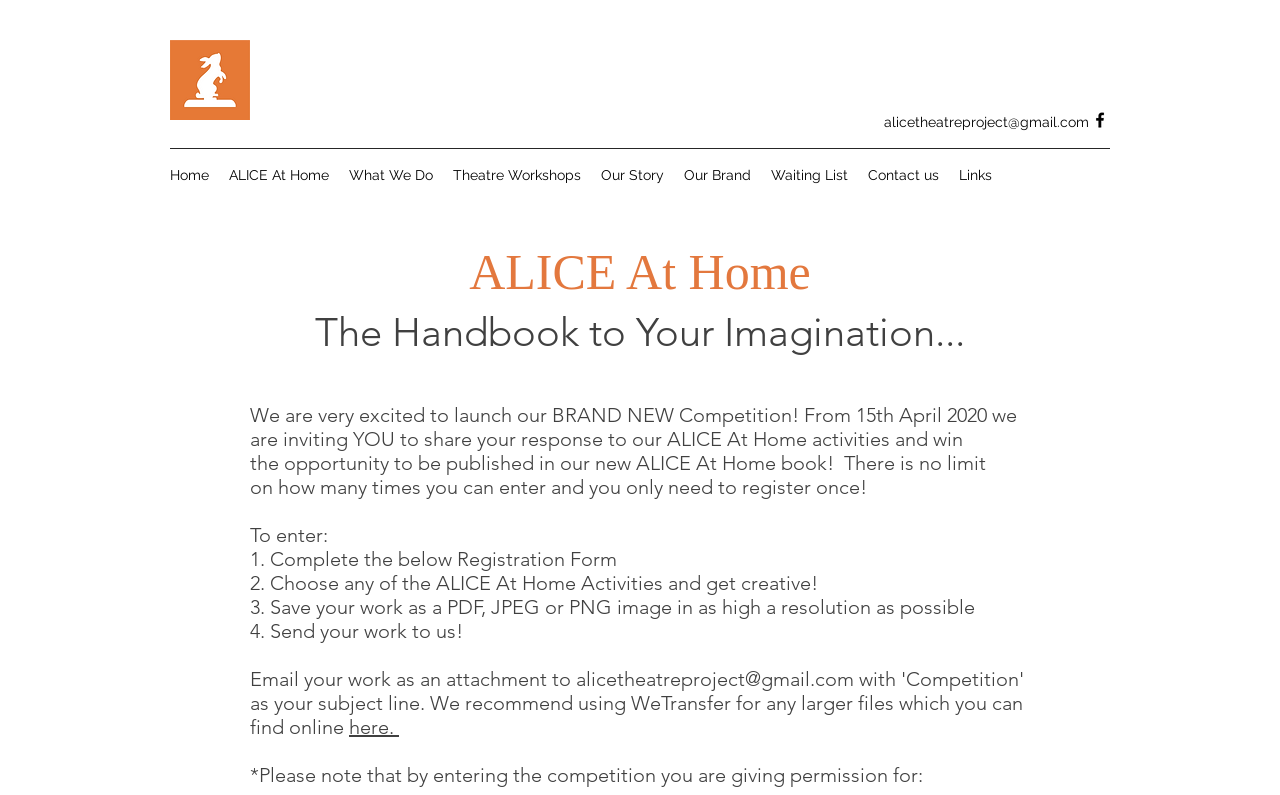Answer the following query concisely with a single word or phrase:
What is the purpose of the ALICE At Home activities?

To enter the competition